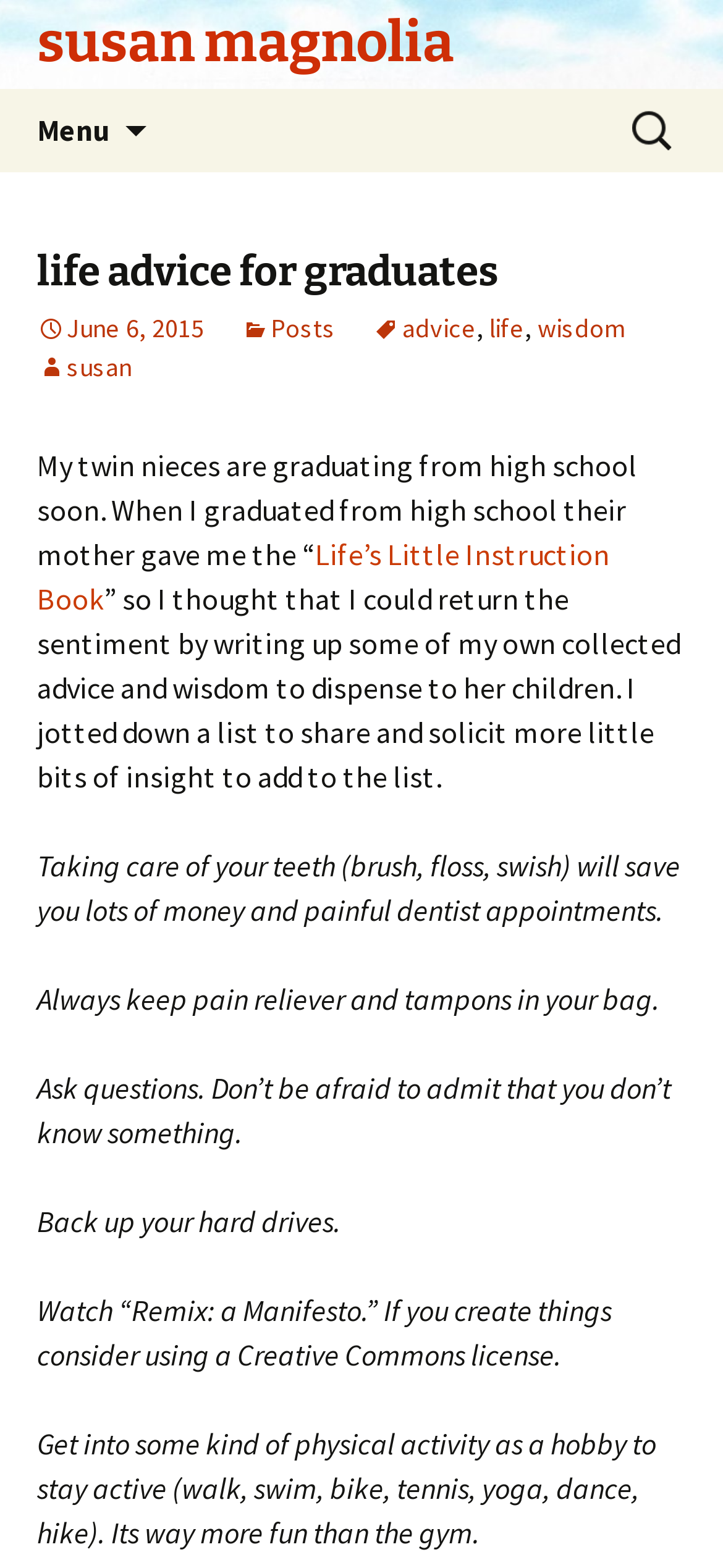Explain in detail what you observe on this webpage.

The webpage appears to be a blog post titled "Life Advice for Graduates" by Susan Magnolia. At the top of the page, there is a link to the author's name, "Susan Magnolia", and a heading with the same text. Below this, there is a button labeled "Menu" and a link to "Skip to content". On the right side of the page, there is a search bar with a label "Search for:".

The main content of the page is a blog post with a heading "Life Advice for Graduates". Below the heading, there is a link to the date of the post, "June 6, 2015", and several links to categories, including "Posts", "Advice", "Life", "Wisdom", and "Susan". 

The blog post itself is a collection of advice and wisdom for graduates, written in a personal and conversational tone. The text is divided into several paragraphs, each containing a piece of advice or wisdom. The advice ranges from practical tips, such as taking care of one's teeth and backing up hard drives, to more general advice, such as asking questions and staying active. The text also includes a reference to a book, "Life's Little Instruction Book", and a recommendation to watch a video, "Remix: a Manifesto".